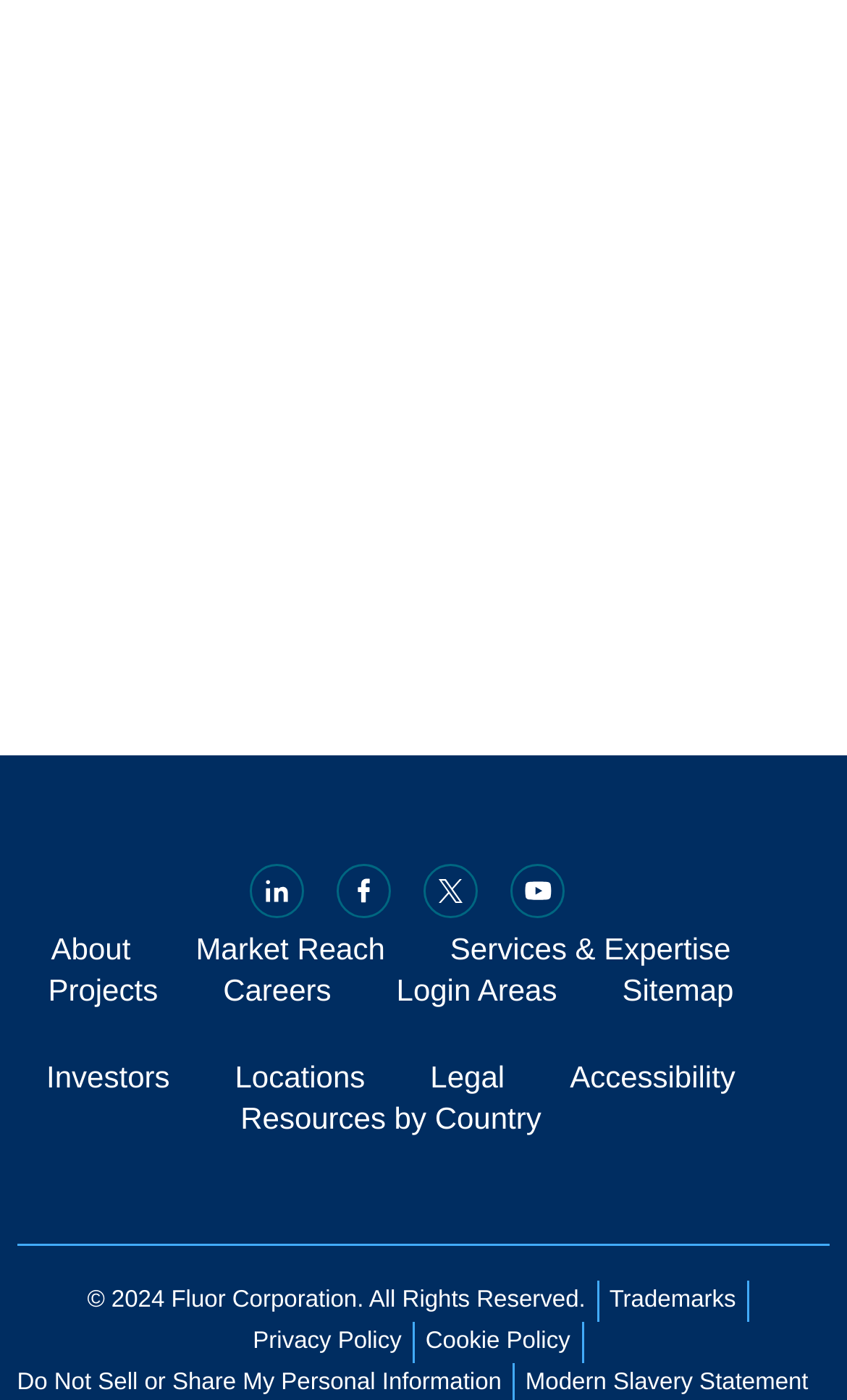Please identify the bounding box coordinates of the element that needs to be clicked to perform the following instruction: "Check the sitemap".

[0.735, 0.695, 0.866, 0.72]